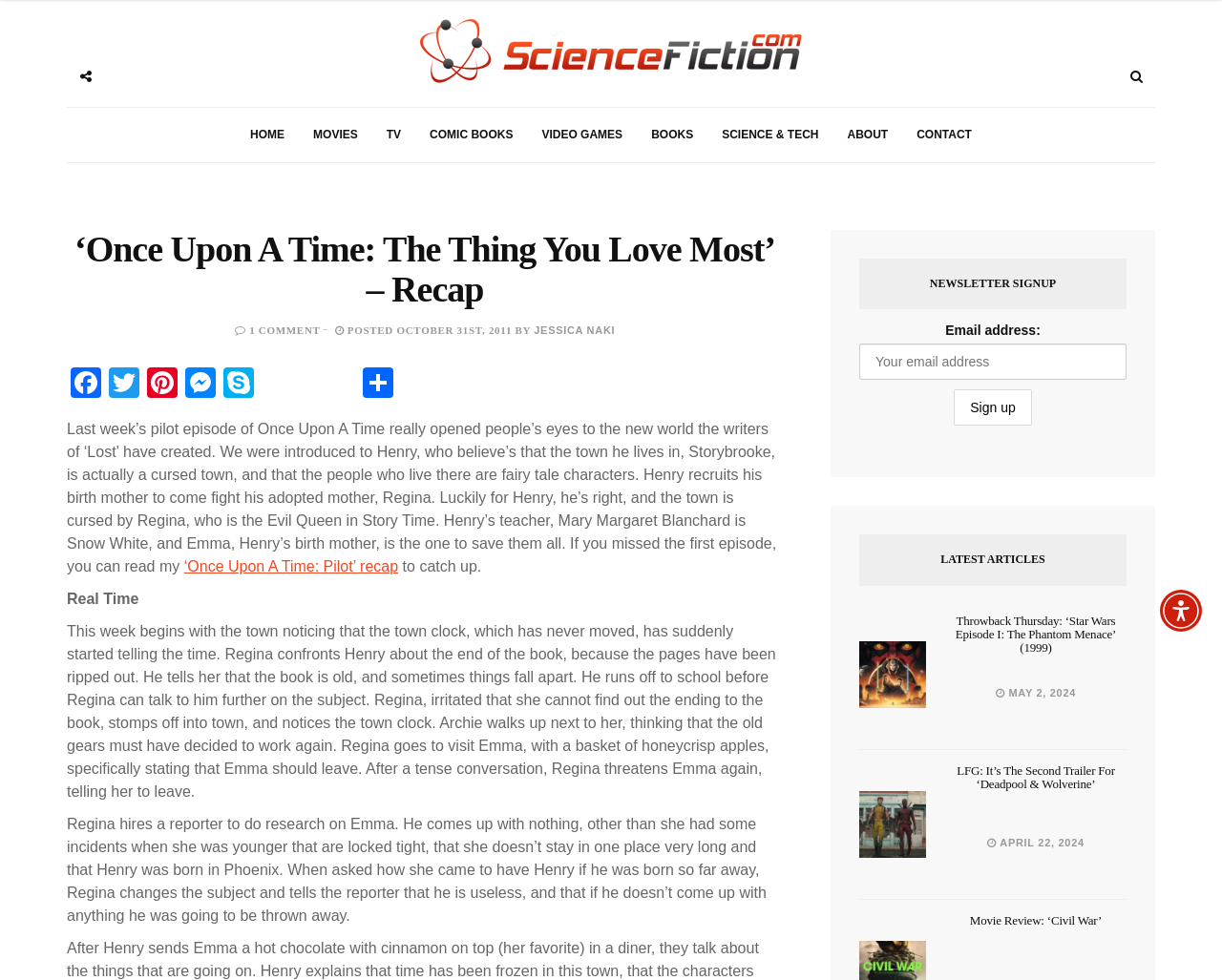Identify and provide the main heading of the webpage.

‘Once Upon A Time: The Thing You Love Most’ – Recap